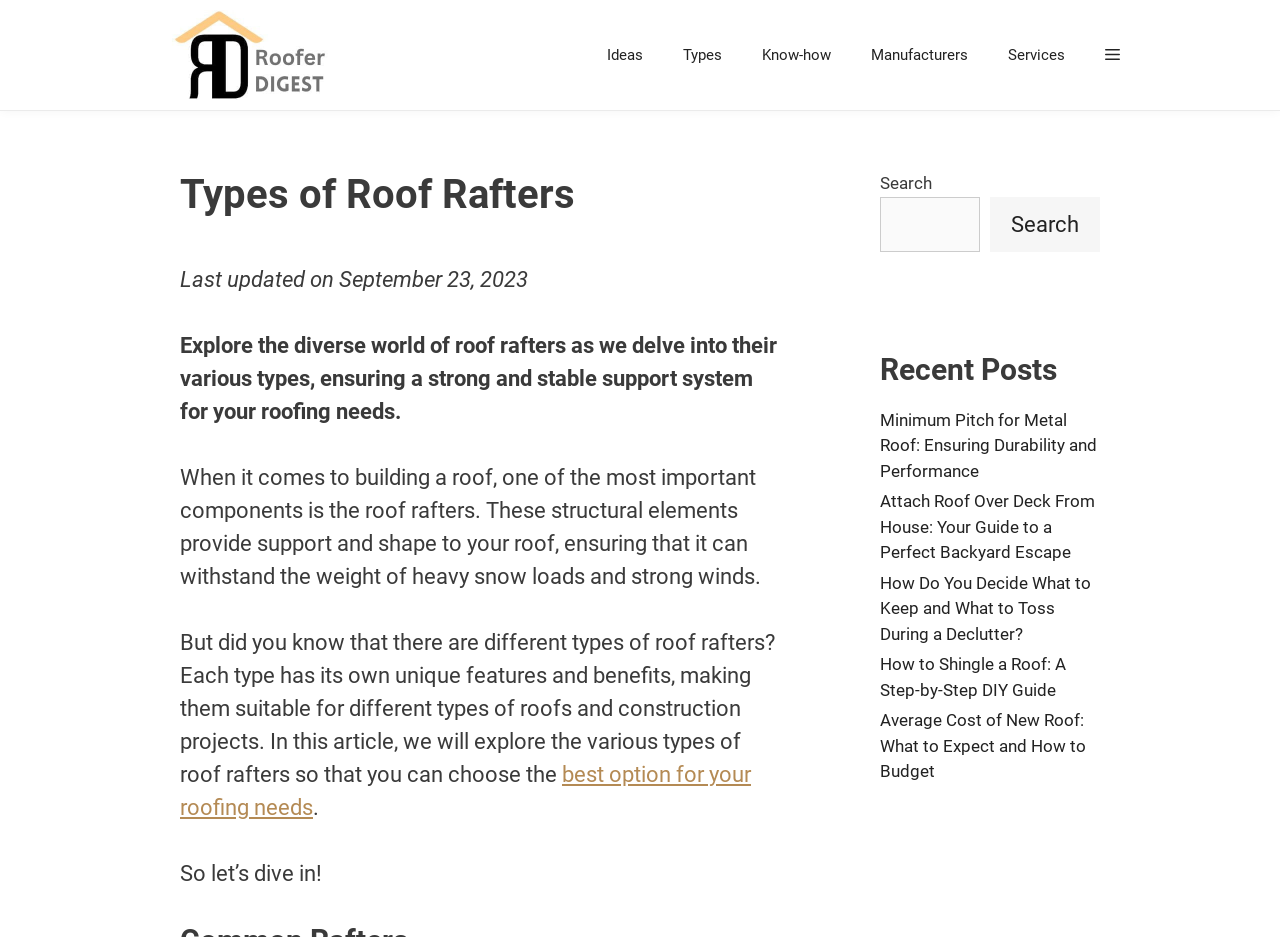Could you provide the bounding box coordinates for the portion of the screen to click to complete this instruction: "Read the 'Minimum Pitch for Metal Roof' article"?

[0.688, 0.437, 0.857, 0.513]